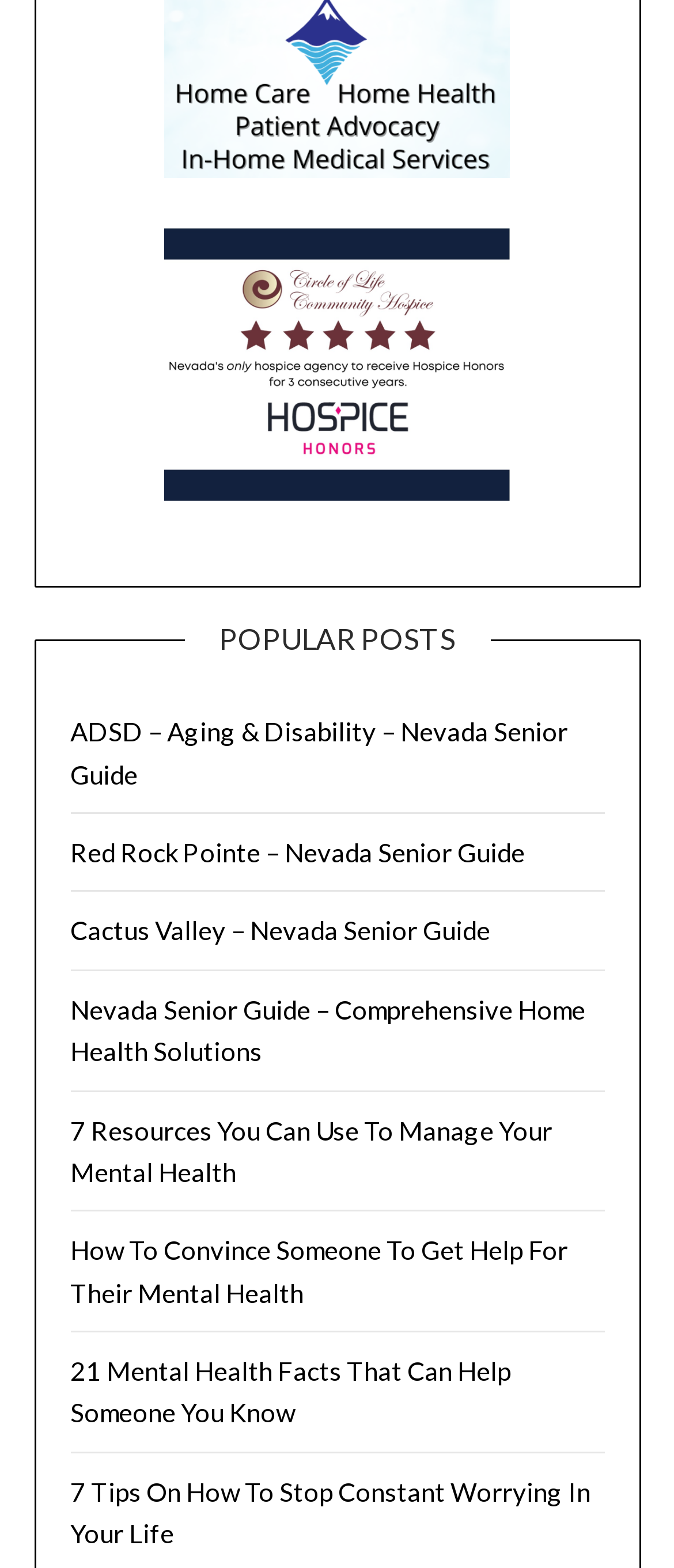Pinpoint the bounding box coordinates of the clickable element to carry out the following instruction: "Click on Comprehensive link."

[0.244, 0.097, 0.756, 0.117]